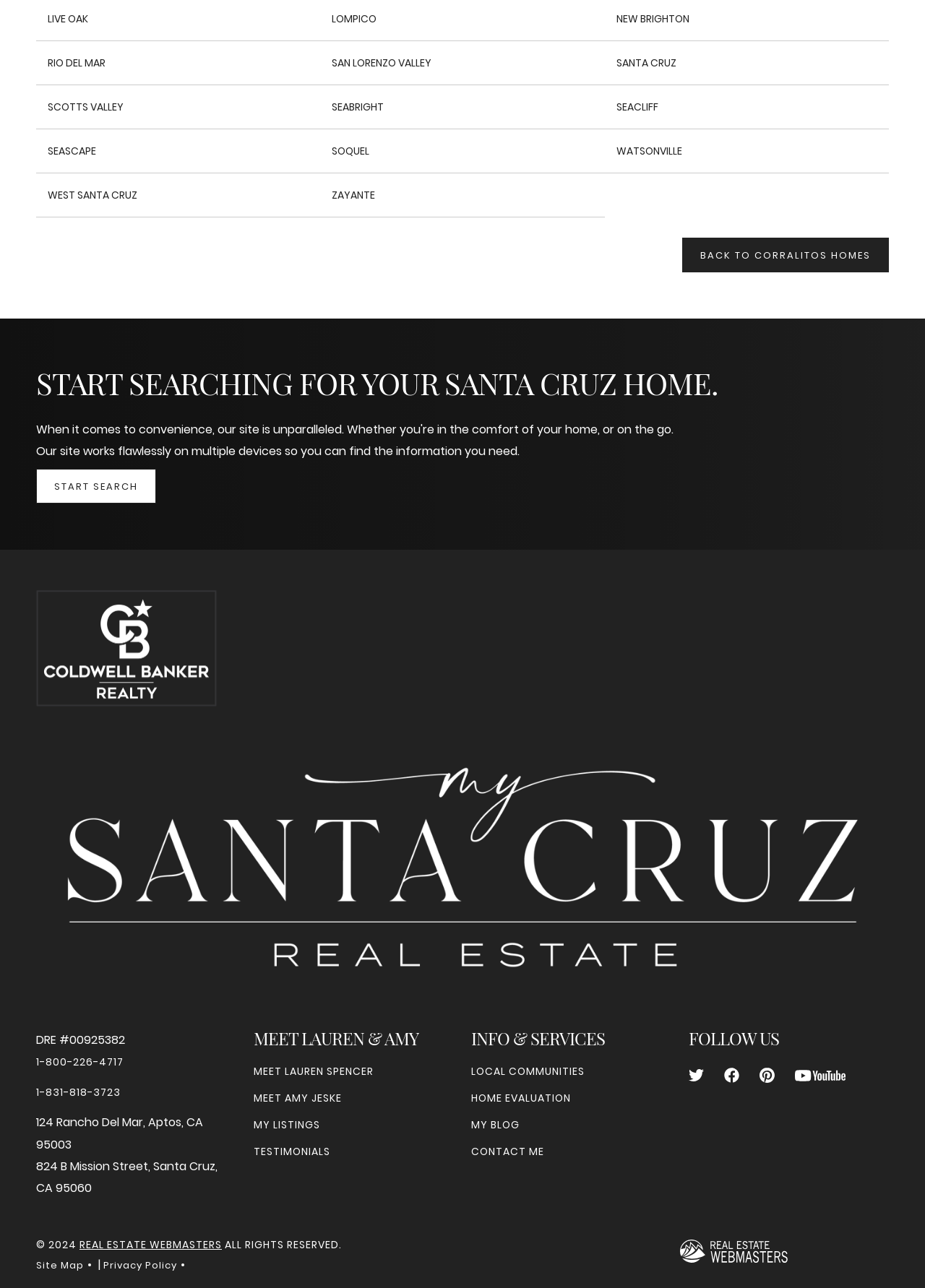Provide the bounding box coordinates, formatted as (top-left x, top-left y, bottom-right x, bottom-right y), with all values being floating point numbers between 0 and 1. Identify the bounding box of the UI element that matches the description: Meet Amy Jeske

[0.274, 0.847, 0.37, 0.859]